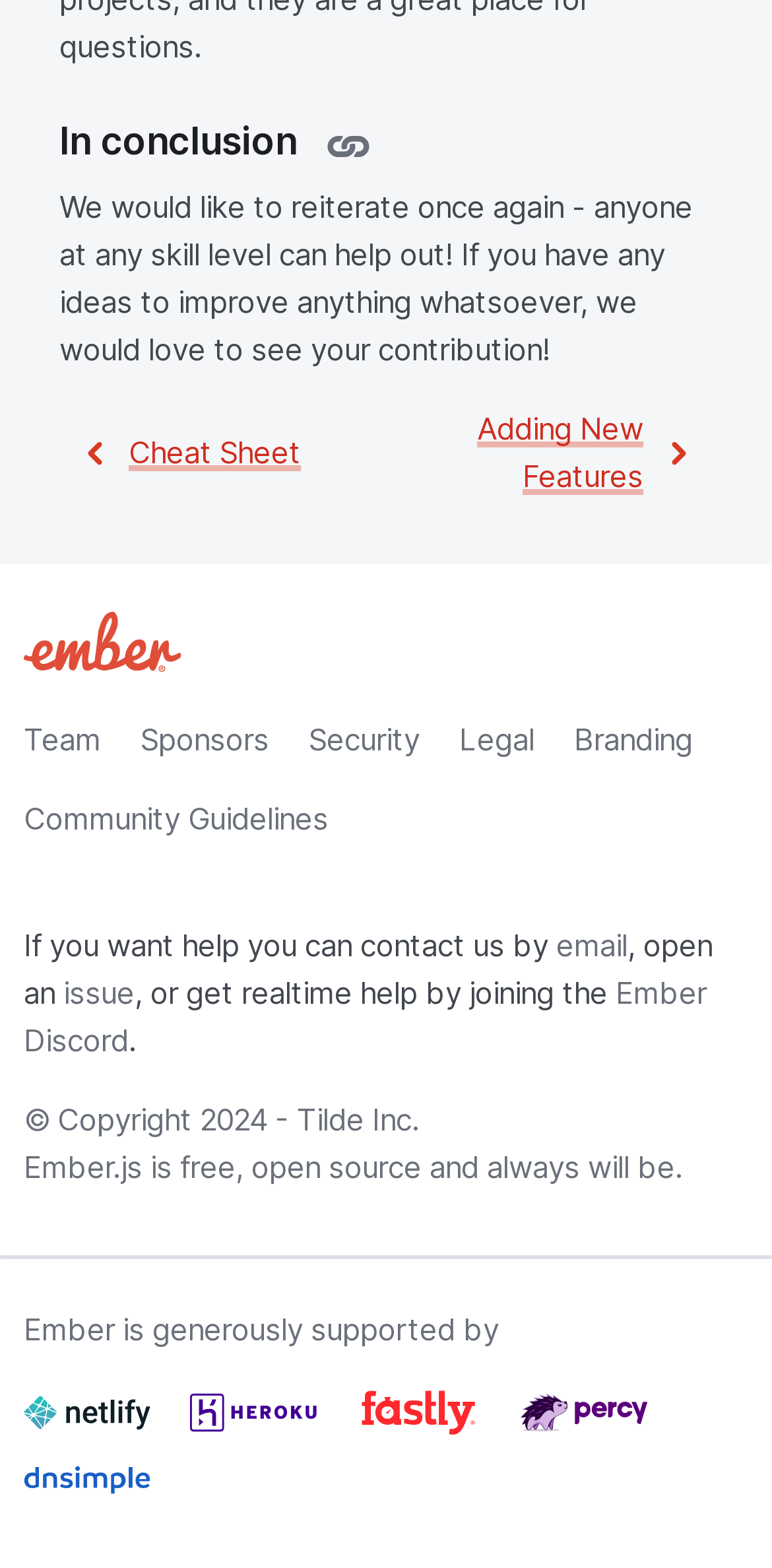Who supports Ember.js?
Respond to the question with a single word or phrase according to the image.

Netlify, Heroku, Fastly, Percy, Dnsimple